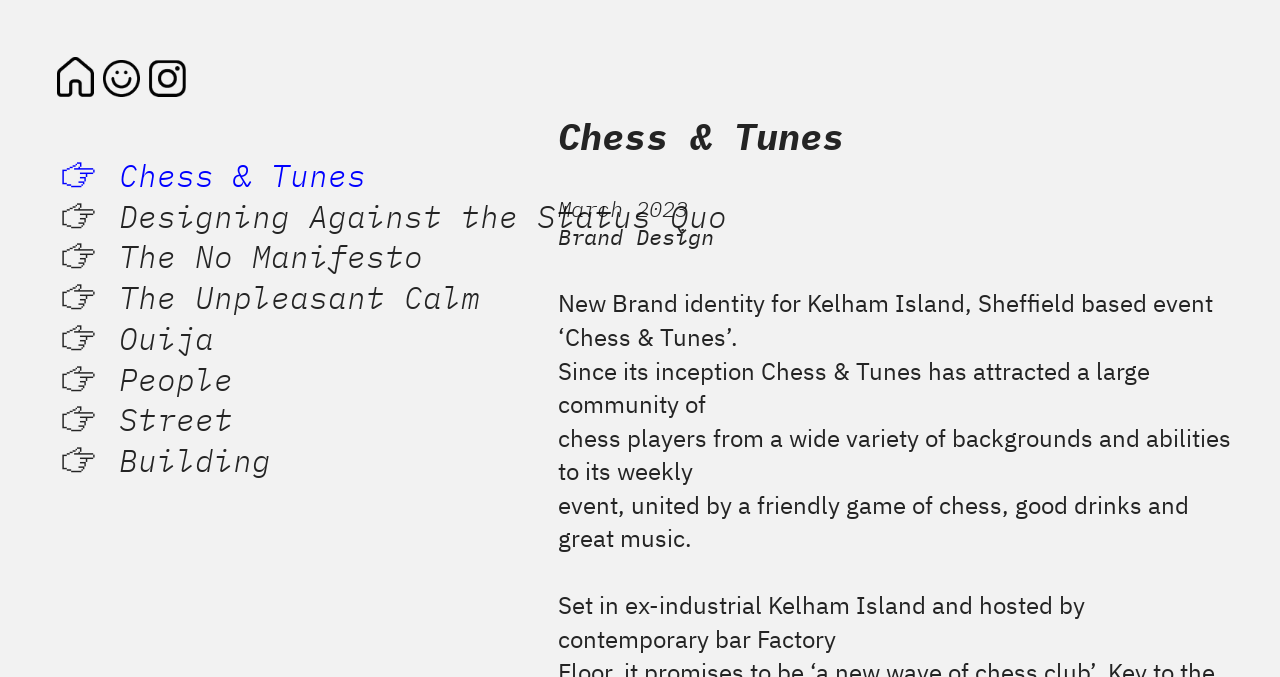How many links are present in the first heading element?
Examine the screenshot and reply with a single word or phrase.

5